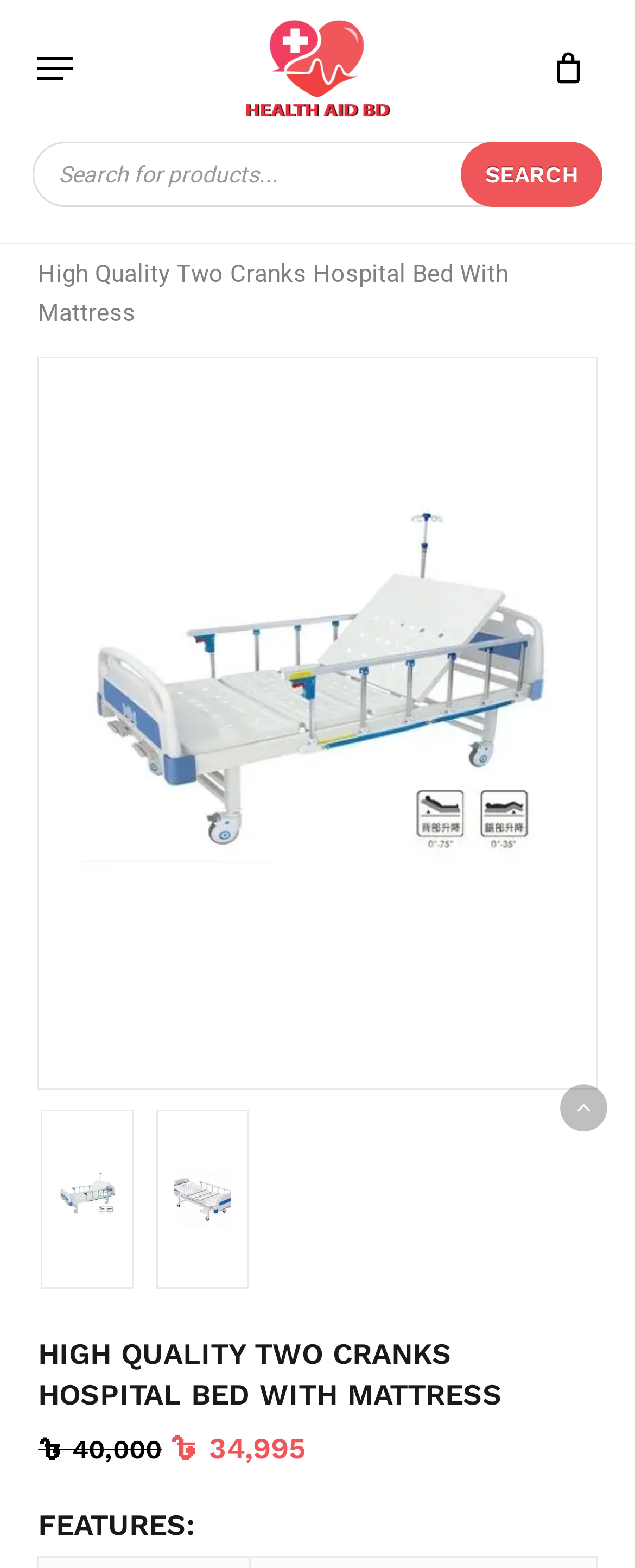What is the price of the hospital bed?
Please respond to the question with as much detail as possible.

I found the answer by looking at the static text elements with the bounding box coordinates [0.268, 0.913, 0.329, 0.934] and [0.329, 0.913, 0.481, 0.934] which contain the price information.